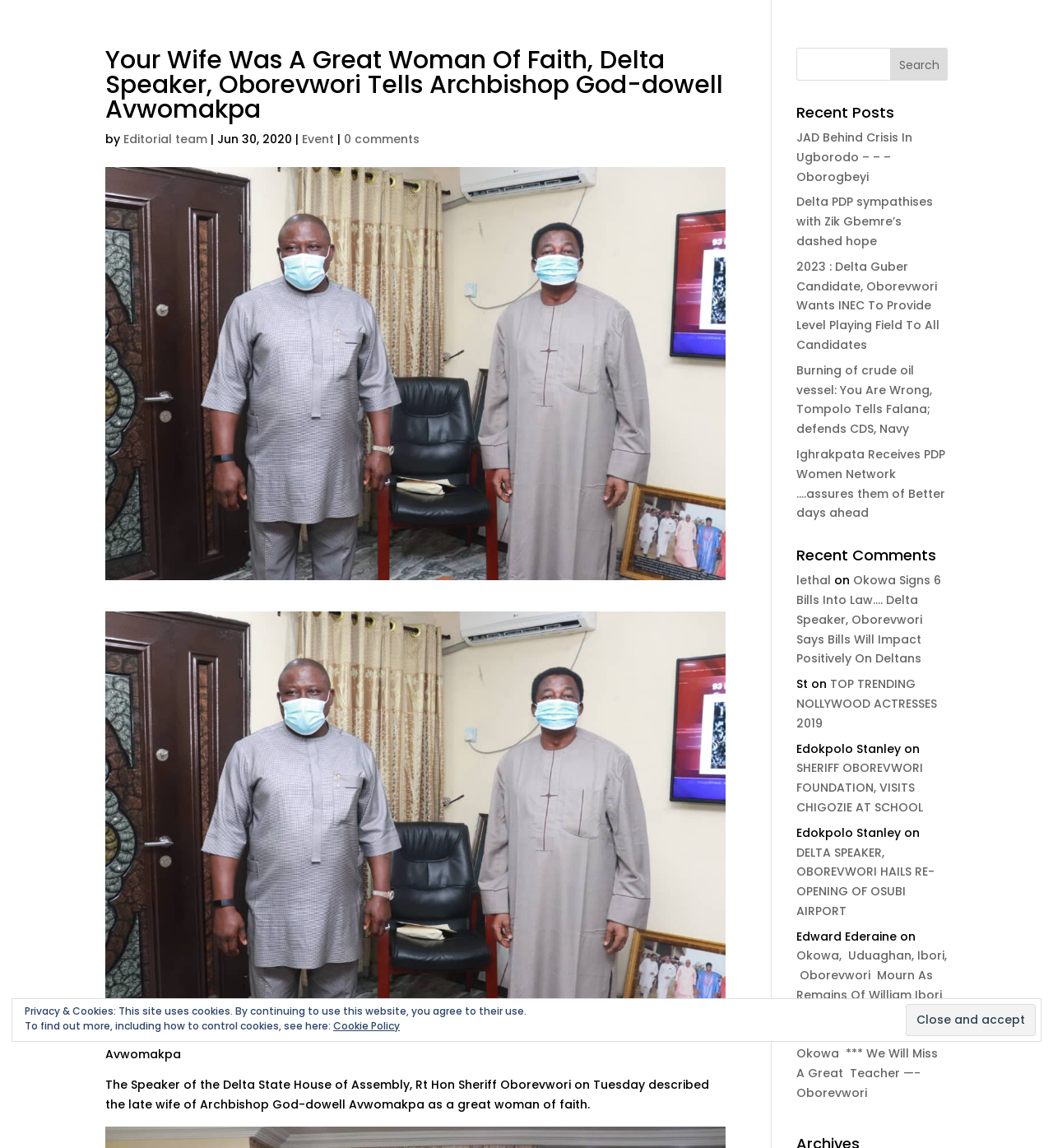What is the name of the speaker of the Delta State House of Assembly?
Give a detailed response to the question by analyzing the screenshot.

I found the answer by reading the text in the article, which mentions 'The Speaker of the Delta State House of Assembly, Rt Hon Sheriff Oborevwori on Tuesday described the late wife of Archbishop God-dowell Avwomakpa as a great woman of faith.'